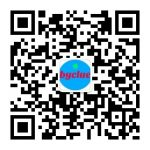Explain what is happening in the image with elaborate details.

The image features a QR code designed for Byclue Nutrition, prominently displayed with a circular logo containing the name 'Byclue' in bright, bold letters against a blue background. This QR code can be scanned for easy access to the company's content, likely related to health and nutrition products. Positioned directly below the WeChat graphic, it serves as an interactive element in the context of the webpage, which offers valuable health information and recommendations on monitoring devices. This integration encourages users to connect with Byclue via WeChat for additional resources and updates.